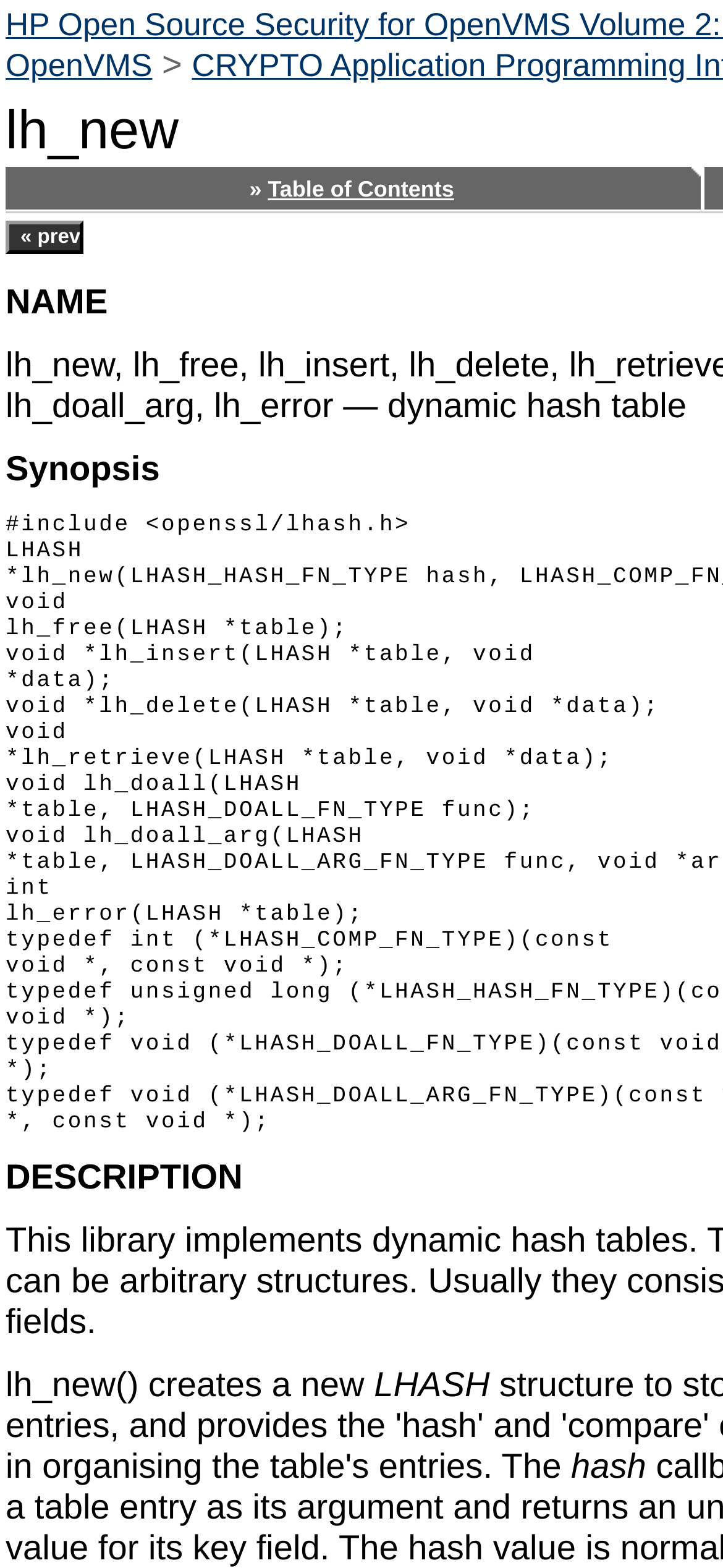How many functions are described on this webpage?
Provide a detailed and extensive answer to the question.

I counted the number of function descriptions on the webpage, including lh_free, lh_insert, lh_delete, lh_retrieve, lh_doall, and lh_error. There are 7 function descriptions in total.